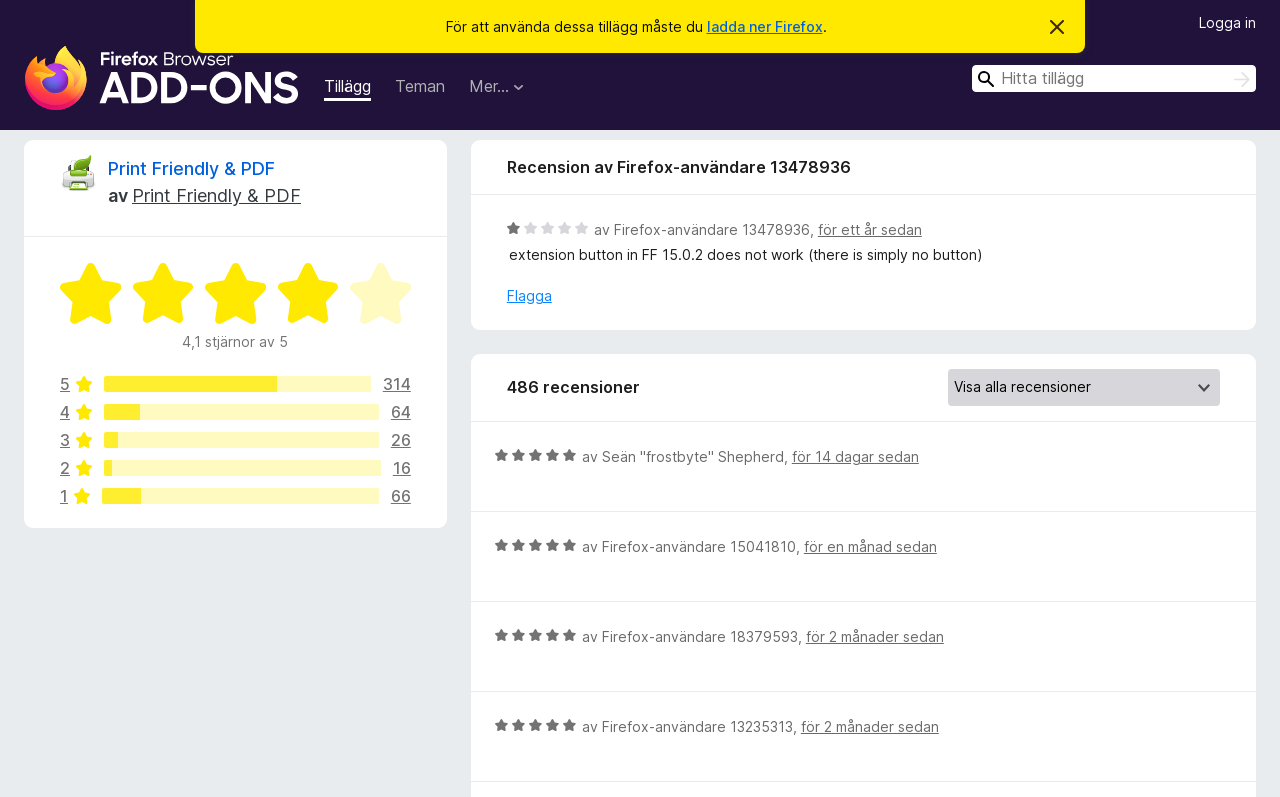Provide the text content of the webpage's main heading.

Recensioner för Print Friendly & PDF